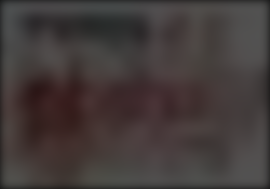What is the context of the article?
Please answer the question as detailed as possible.

The article is part of a section labeled 'Latest News', which features multiple topics, indicating a broader context of mental health and psychological discussions, suggesting that the article is exploring various phobias within this context.